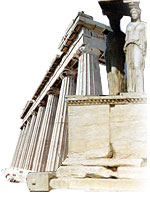Provide a one-word or brief phrase answer to the question:
What is the location of the Parthenon?

Acropolis of Athens